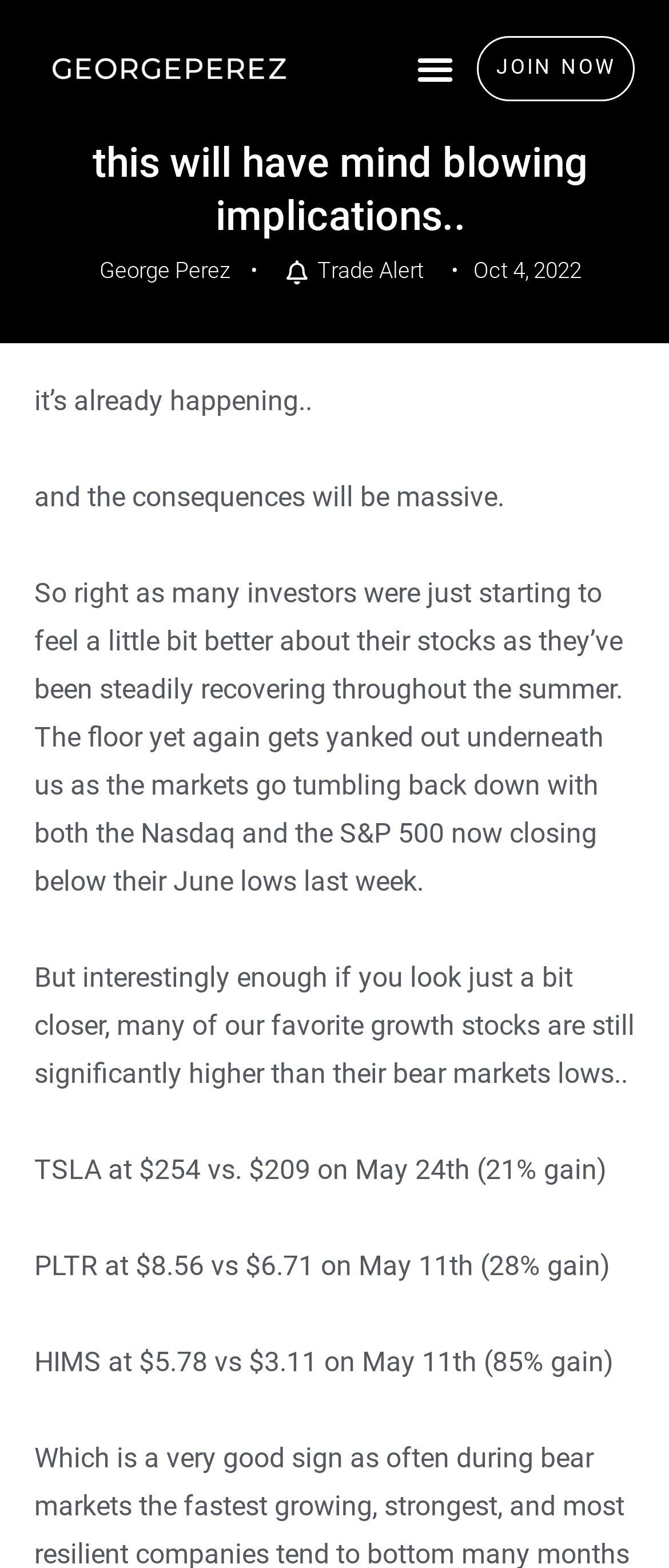What is the date mentioned in the article?
By examining the image, provide a one-word or phrase answer.

Oct 4, 2022